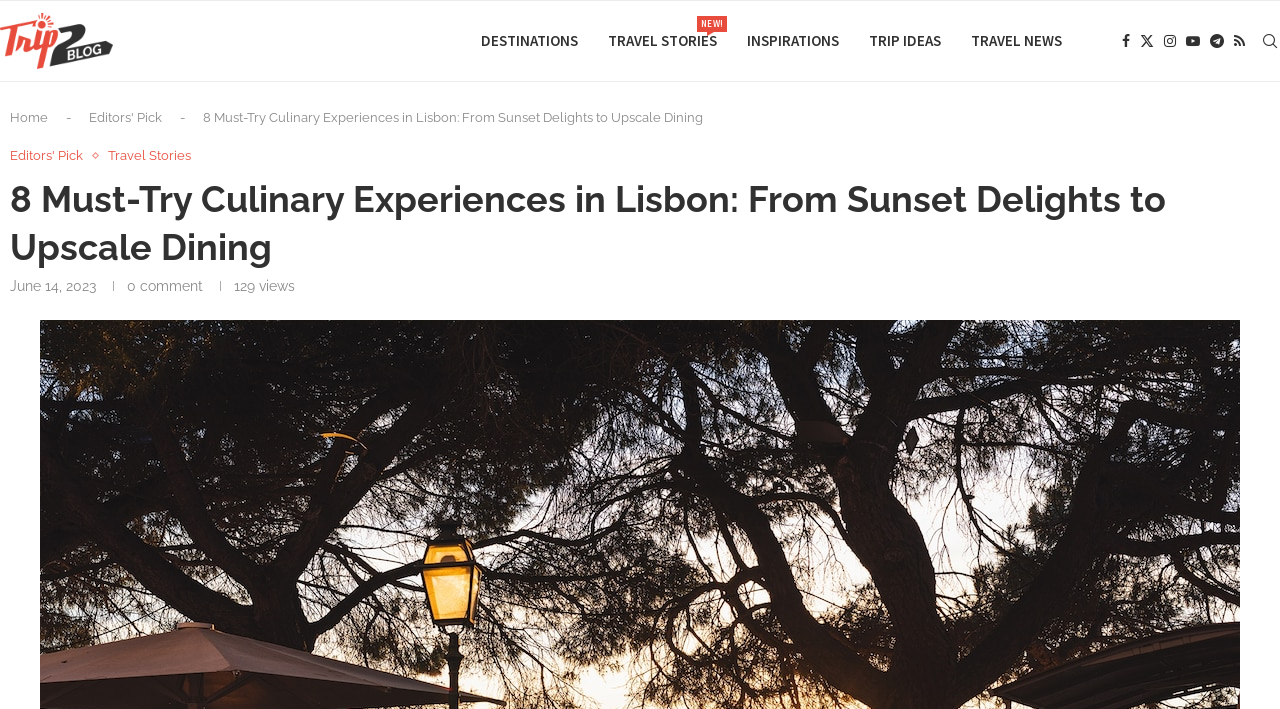Can you show the bounding box coordinates of the region to click on to complete the task described in the instruction: "read about culinary highlights"?

[0.031, 0.451, 0.969, 0.476]